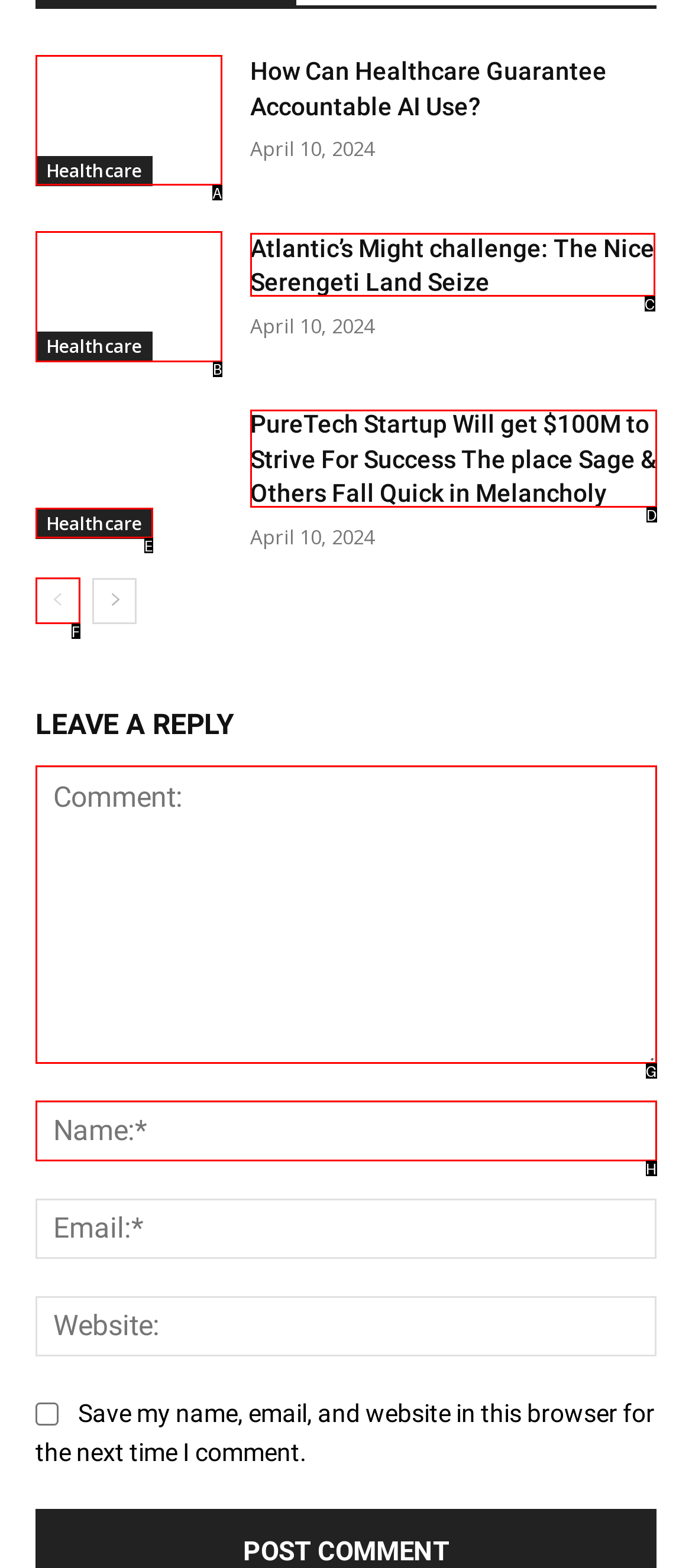Choose the letter that best represents the description: aria-label="More actions". Provide the letter as your response.

None